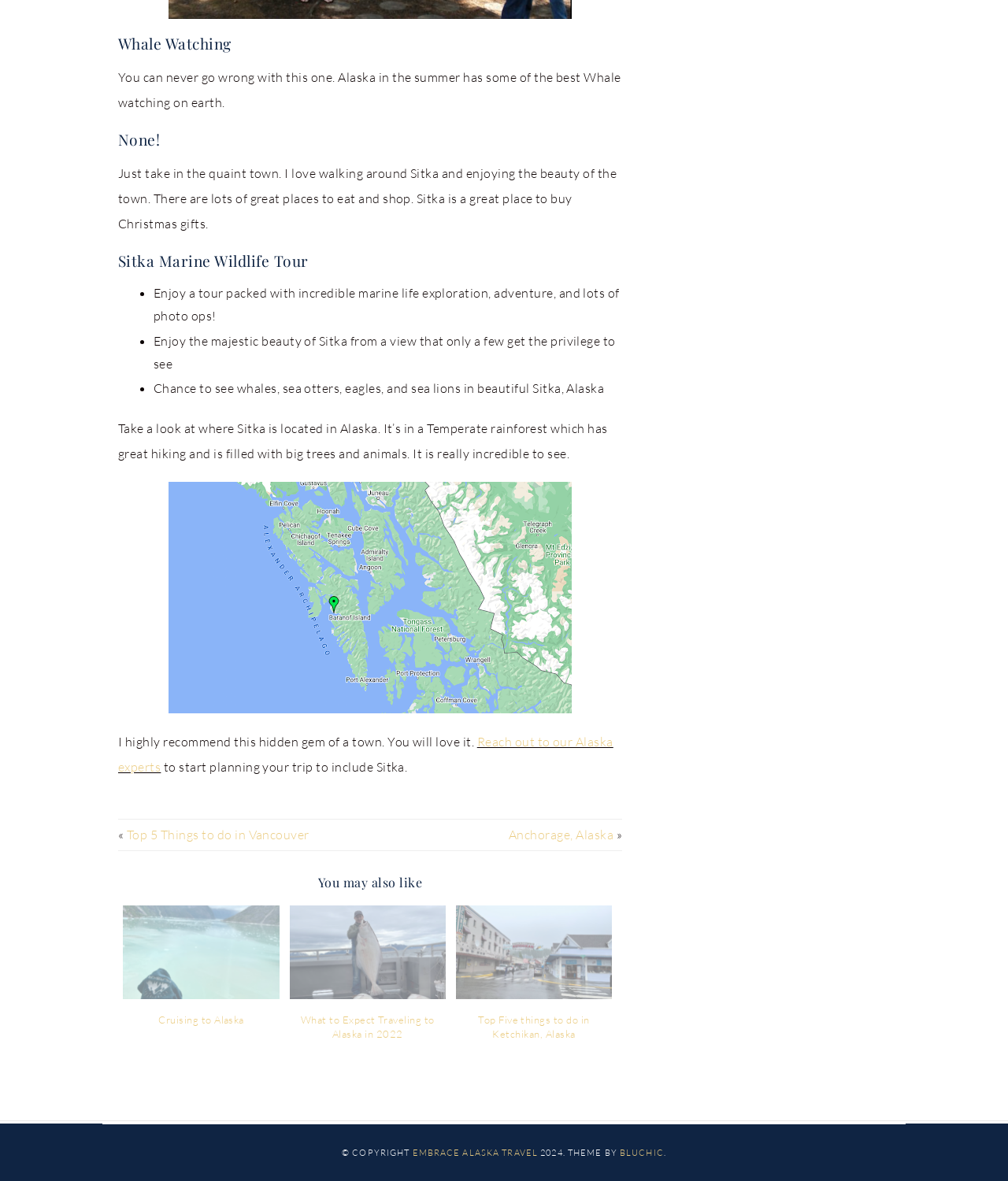What is the theme of the webpage?
Give a single word or phrase answer based on the content of the image.

Travel